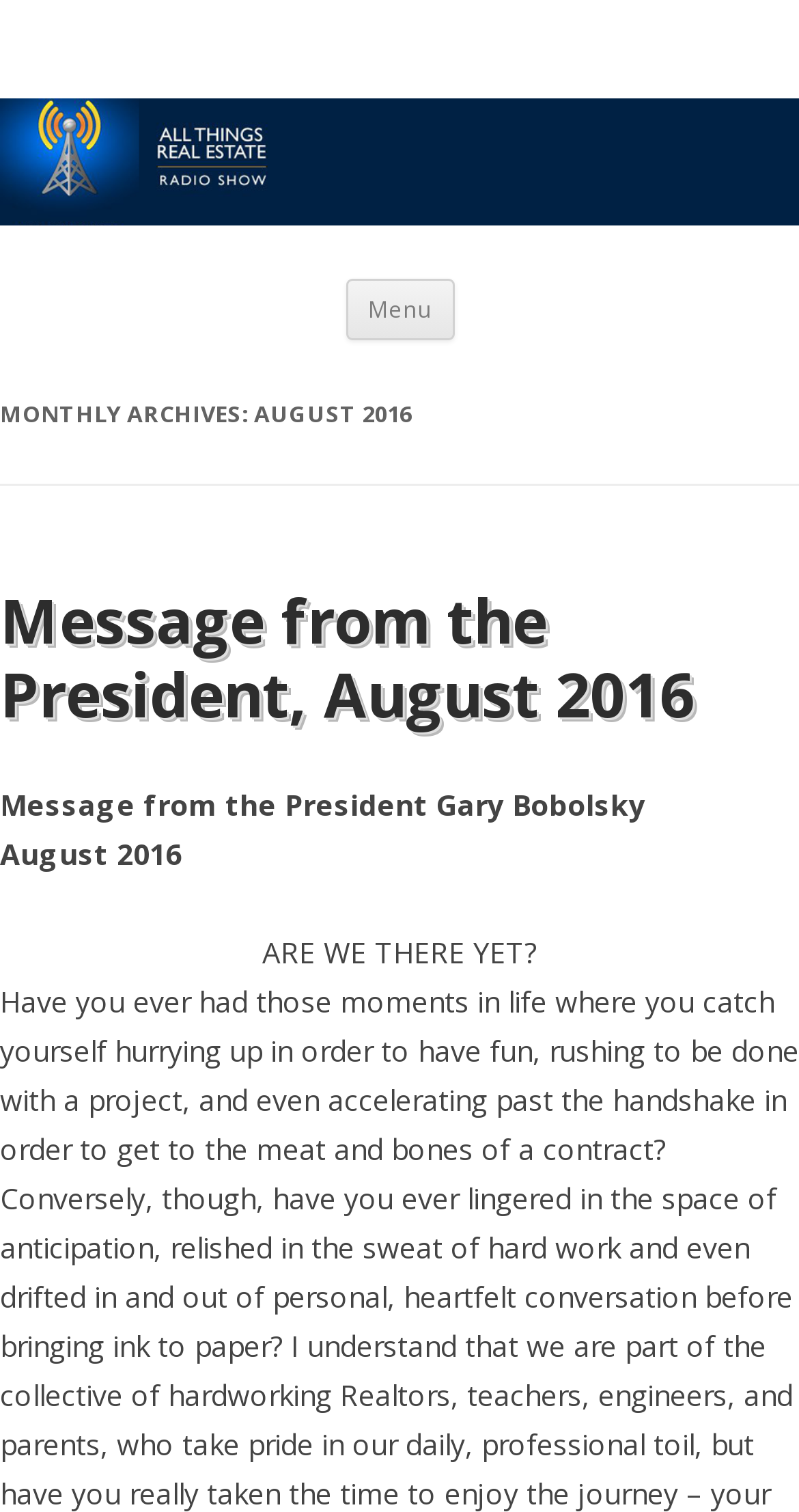Please give a short response to the question using one word or a phrase:
What is the purpose of the 'Skip to content' link?

To skip navigation